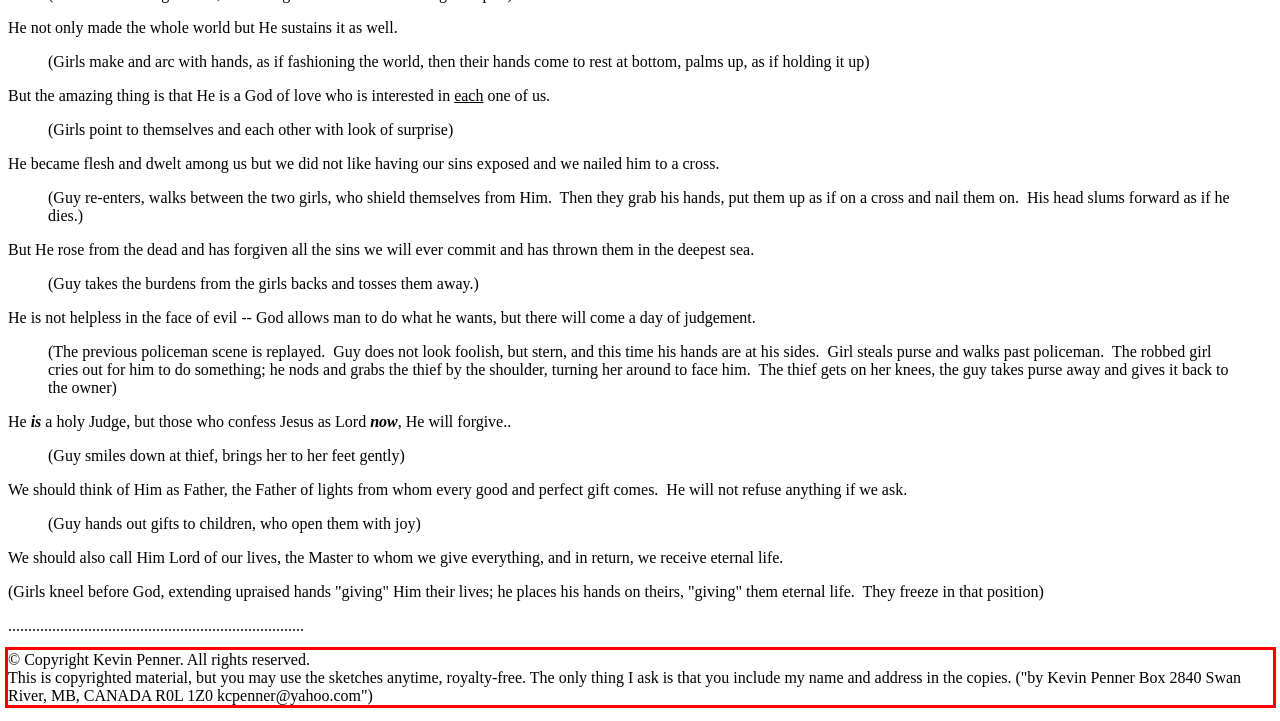Within the screenshot of a webpage, identify the red bounding box and perform OCR to capture the text content it contains.

© Copyright Kevin Penner. All rights reserved. This is copyrighted material, but you may use the sketches anytime, royalty-free. The only thing I ask is that you include my name and address in the copies. ("by Kevin Penner Box 2840 Swan River, MB, CANADA R0L 1Z0 kcpenner@yahoo.com")